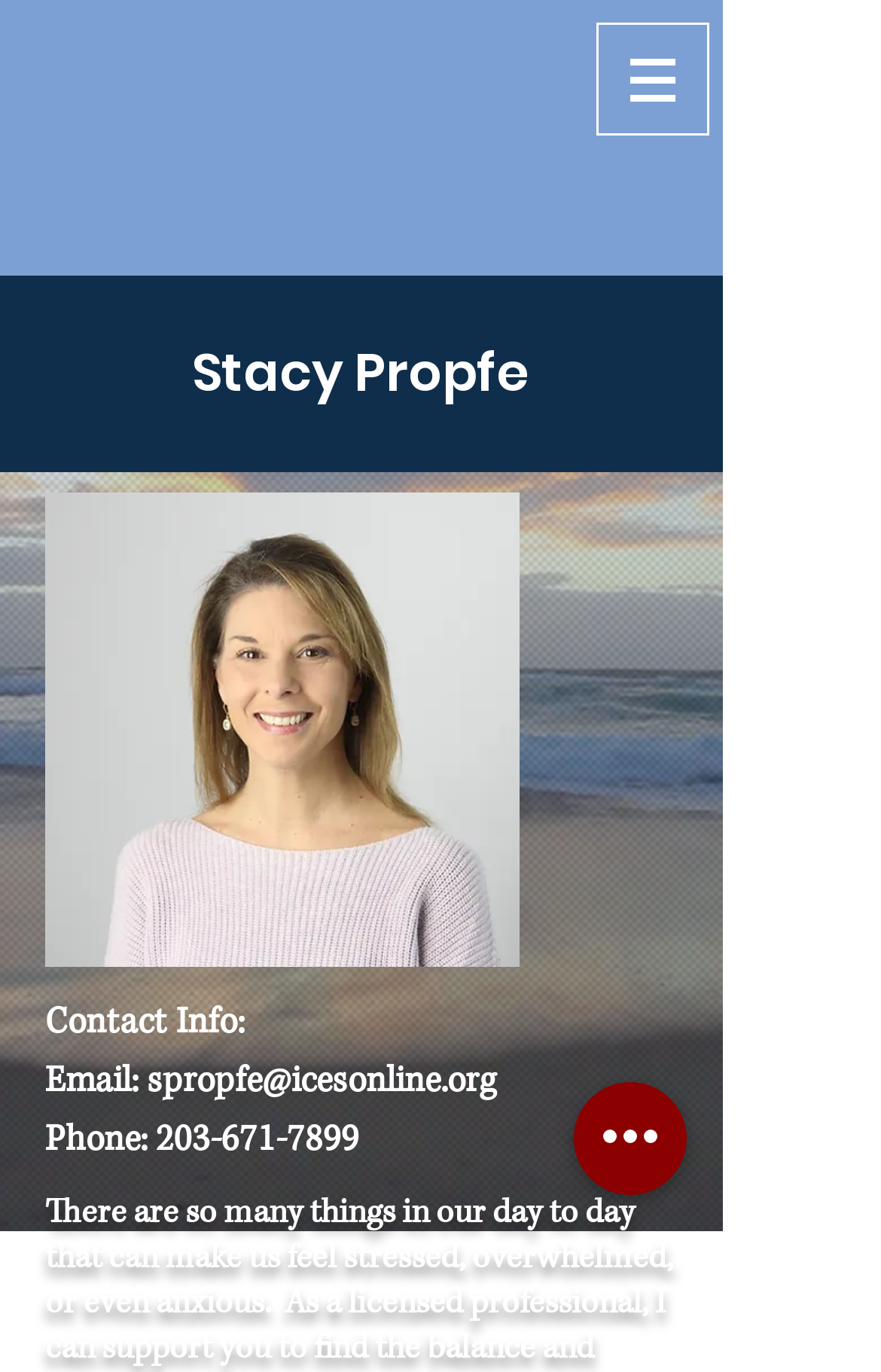What is Stacy's email address?
Please give a detailed answer to the question using the information shown in the image.

I found Stacy's email address by looking at the contact information section, where it is listed as 'Email: spropfe@icesonline.org'.